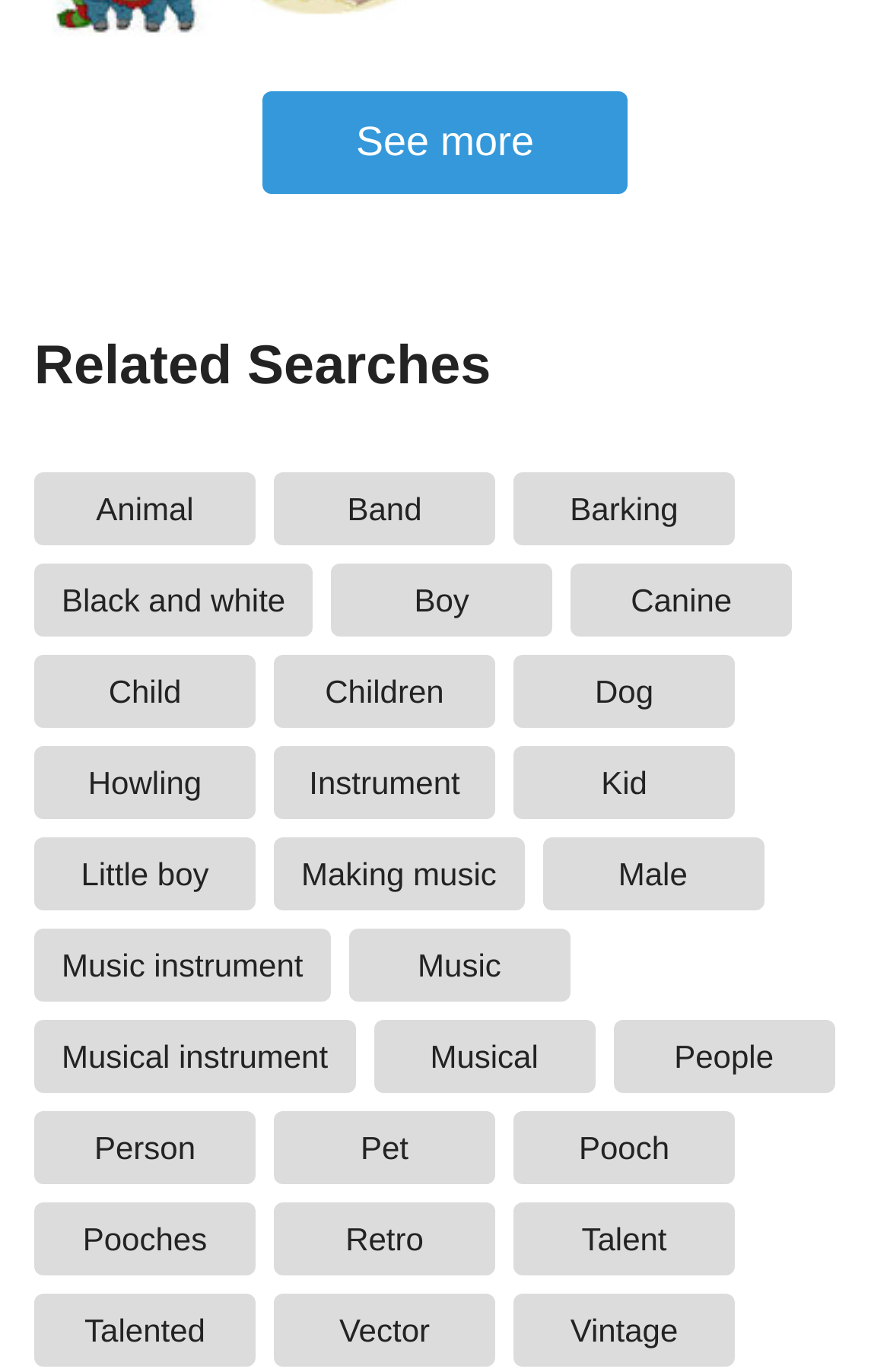Please provide the bounding box coordinates for the UI element as described: "Male". The coordinates must be four floats between 0 and 1, represented as [left, top, right, bottom].

[0.609, 0.611, 0.858, 0.664]